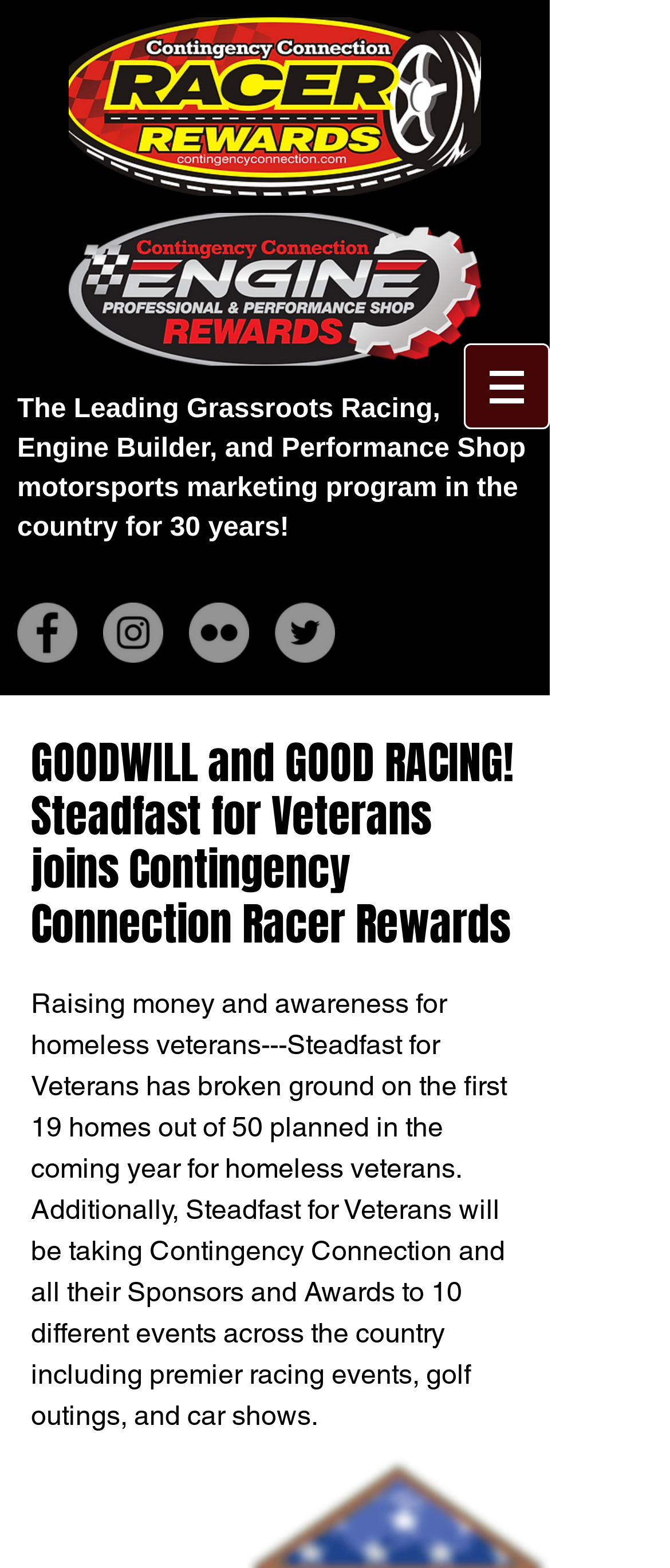What is the name of the program?
From the details in the image, answer the question comprehensively.

By analyzing the webpage, I found that the program mentioned is 'Steadfast for Veterans' which is raising money and awareness for homeless veterans.